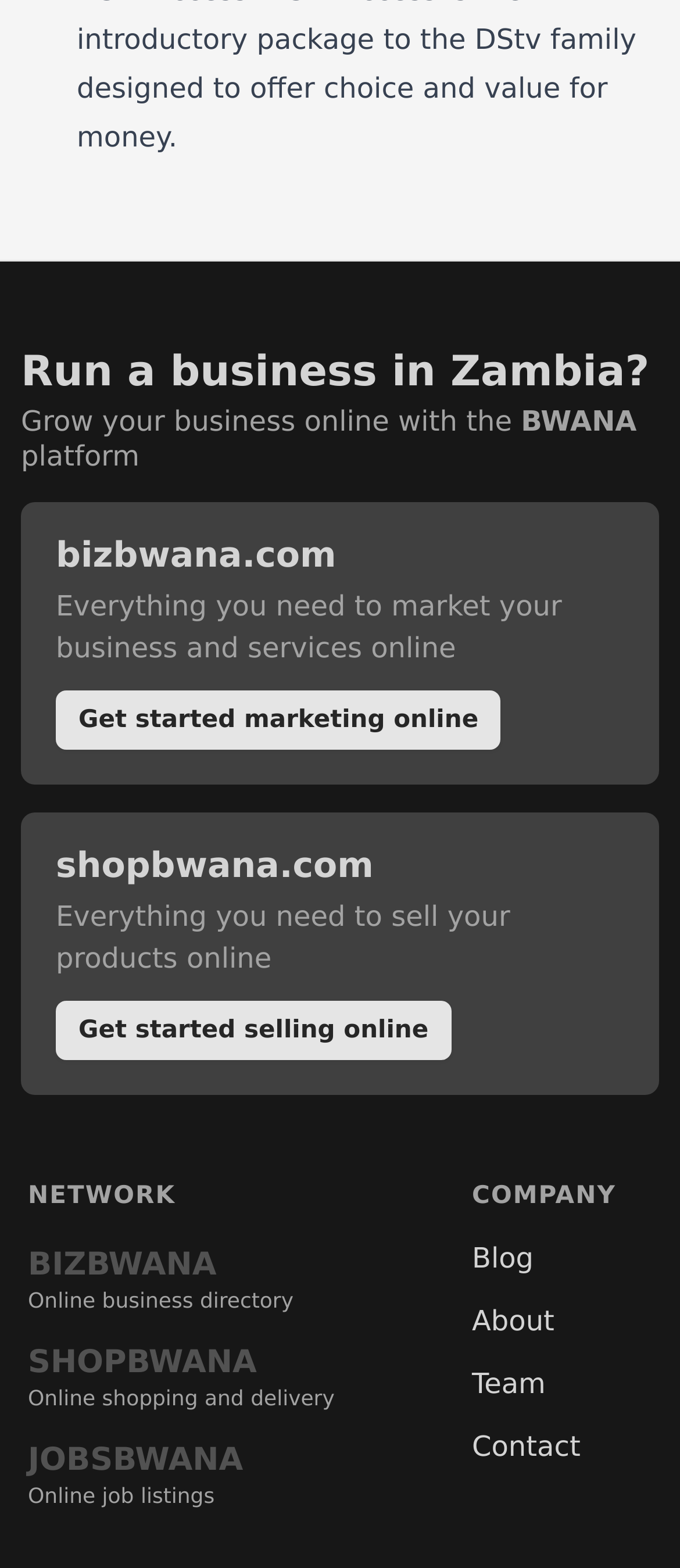Determine the coordinates of the bounding box for the clickable area needed to execute this instruction: "Send an email".

None